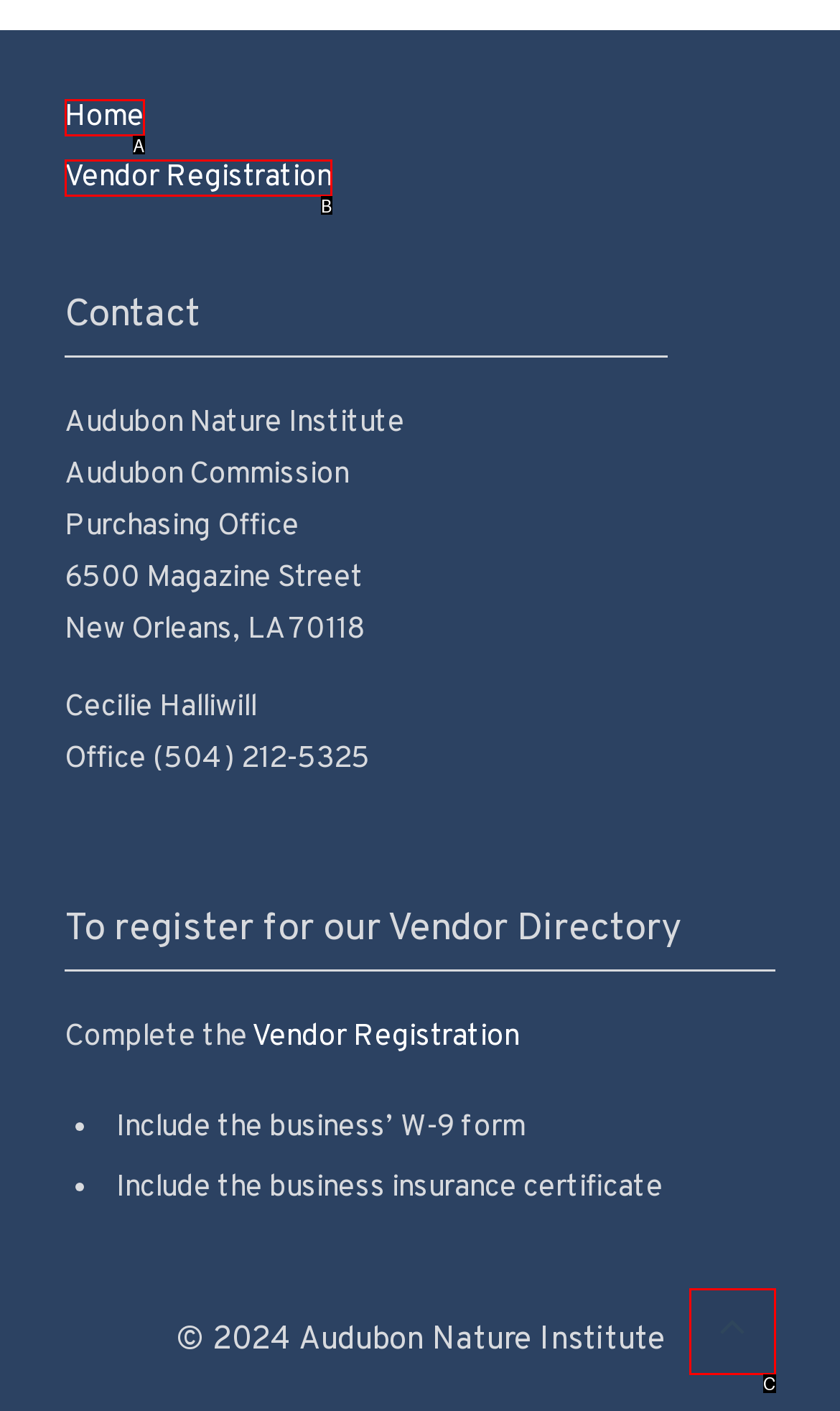From the given options, choose the HTML element that aligns with the description: Home. Respond with the letter of the selected element.

A